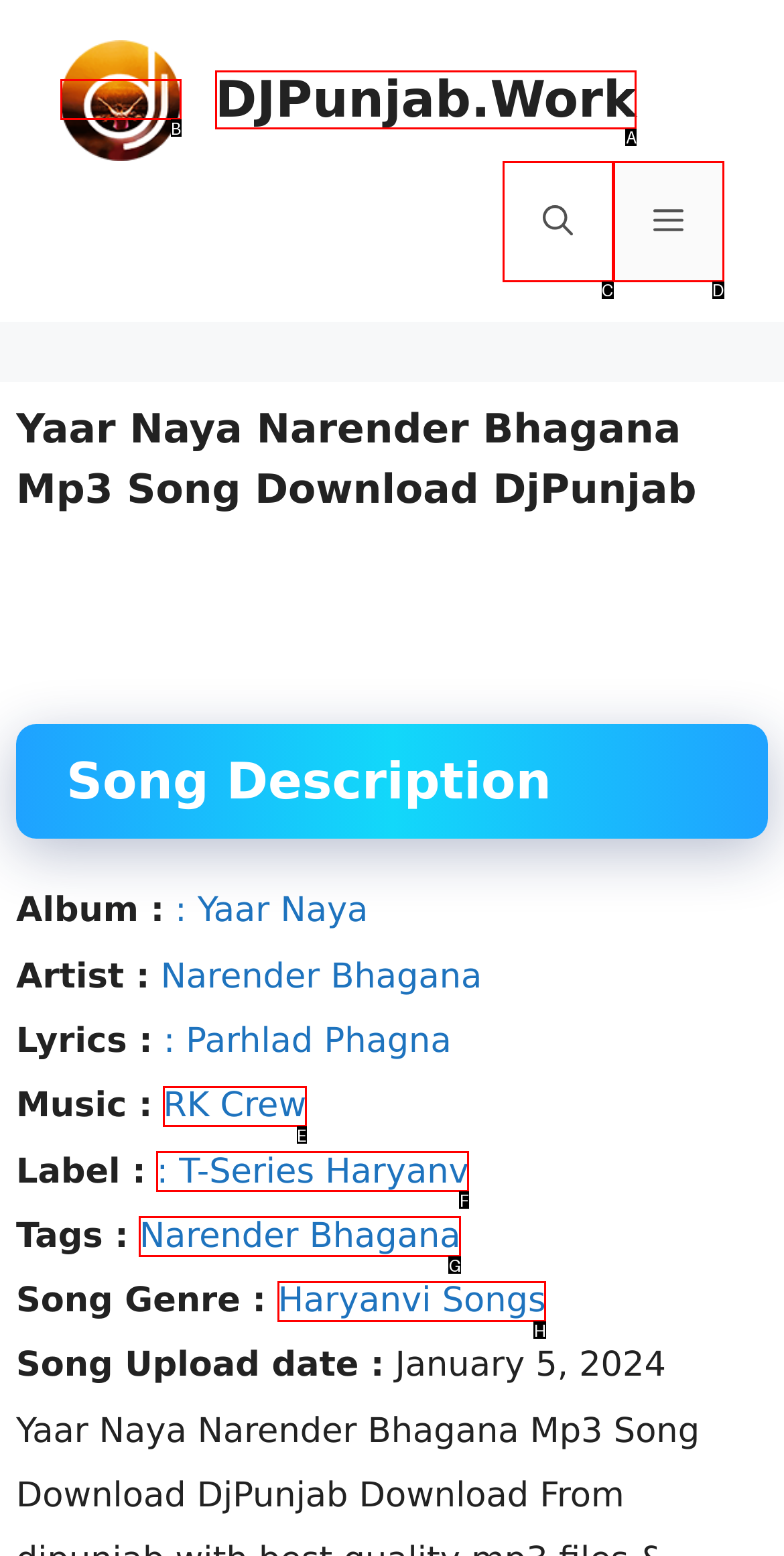Select the HTML element that corresponds to the description: Narender Bhagana. Answer with the letter of the matching option directly from the choices given.

G